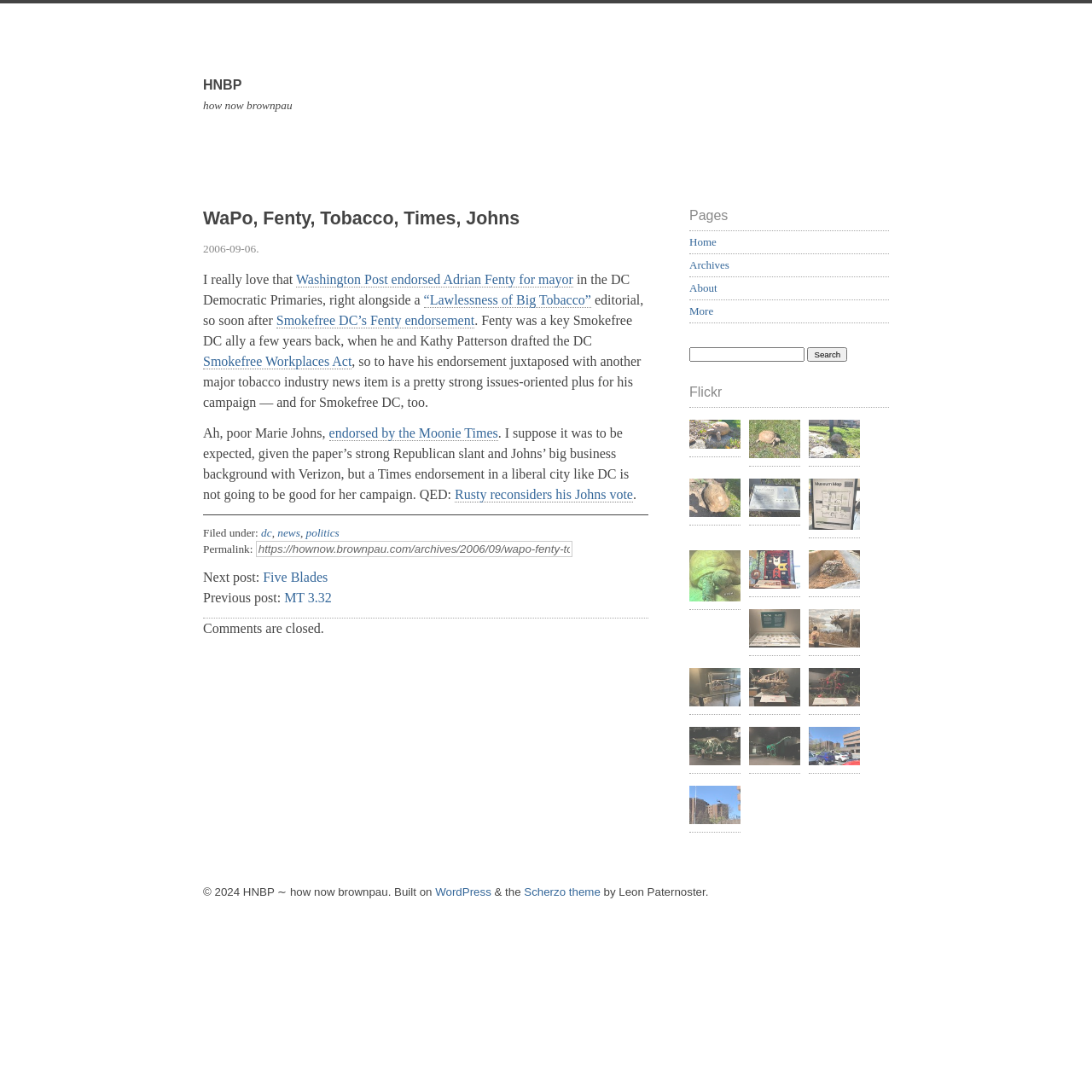Respond with a single word or phrase:
What is the name of the tortoise in the Flickr images?

Gus